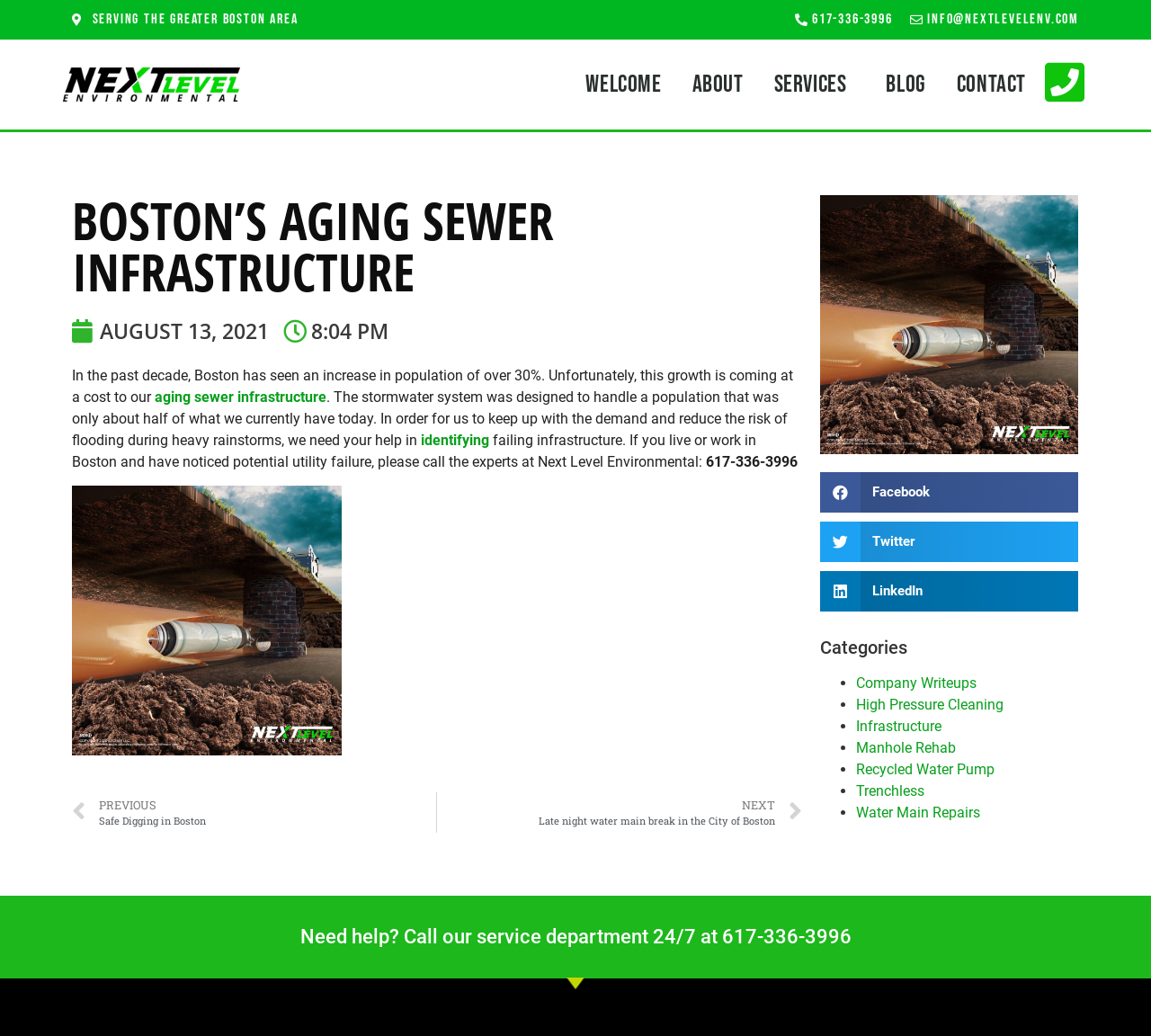What is the topic of the main article?
Look at the screenshot and respond with one word or a short phrase.

Boston's aging sewer infrastructure